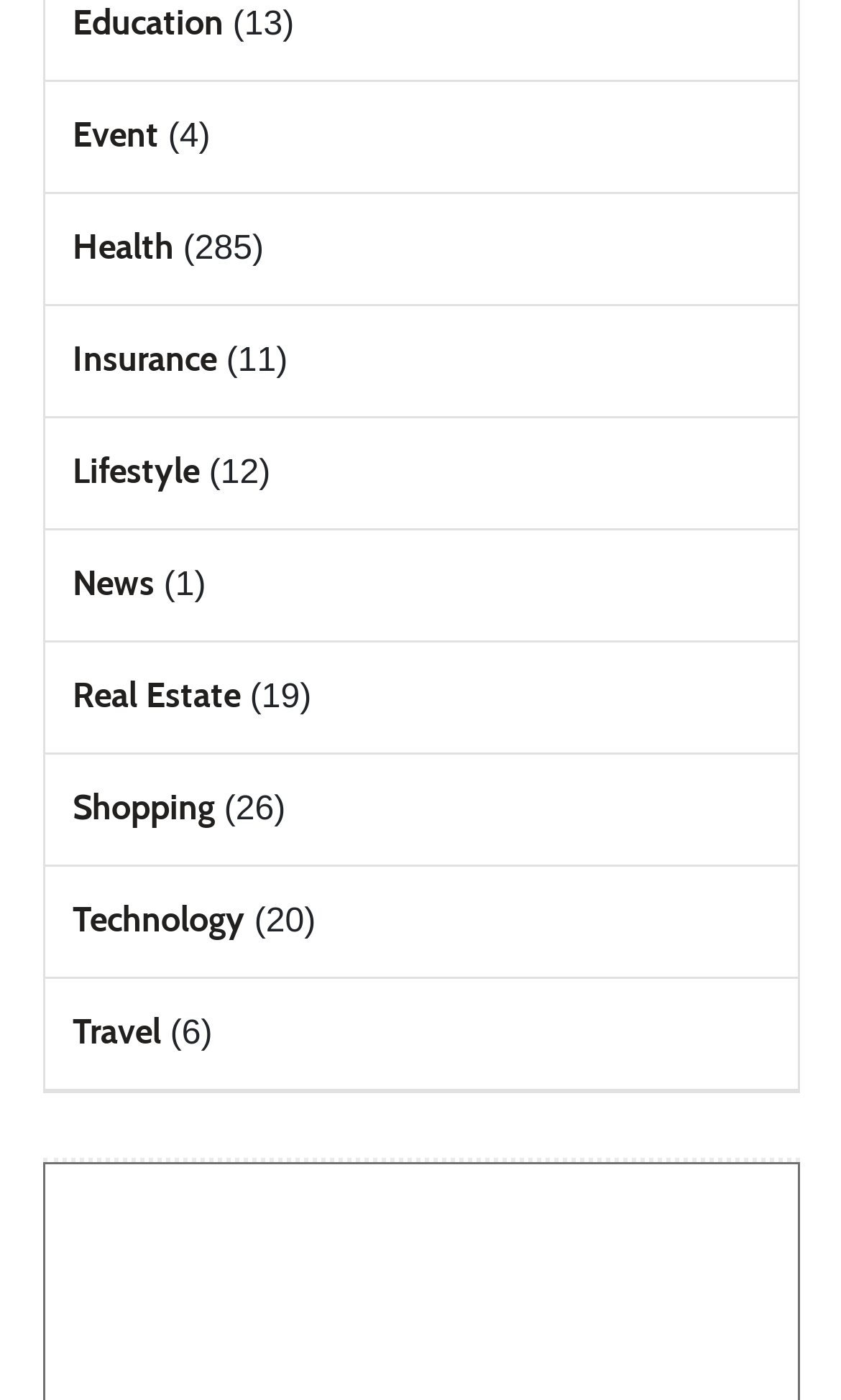Give a succinct answer to this question in a single word or phrase: 
What is the category with the highest number of items?

Health